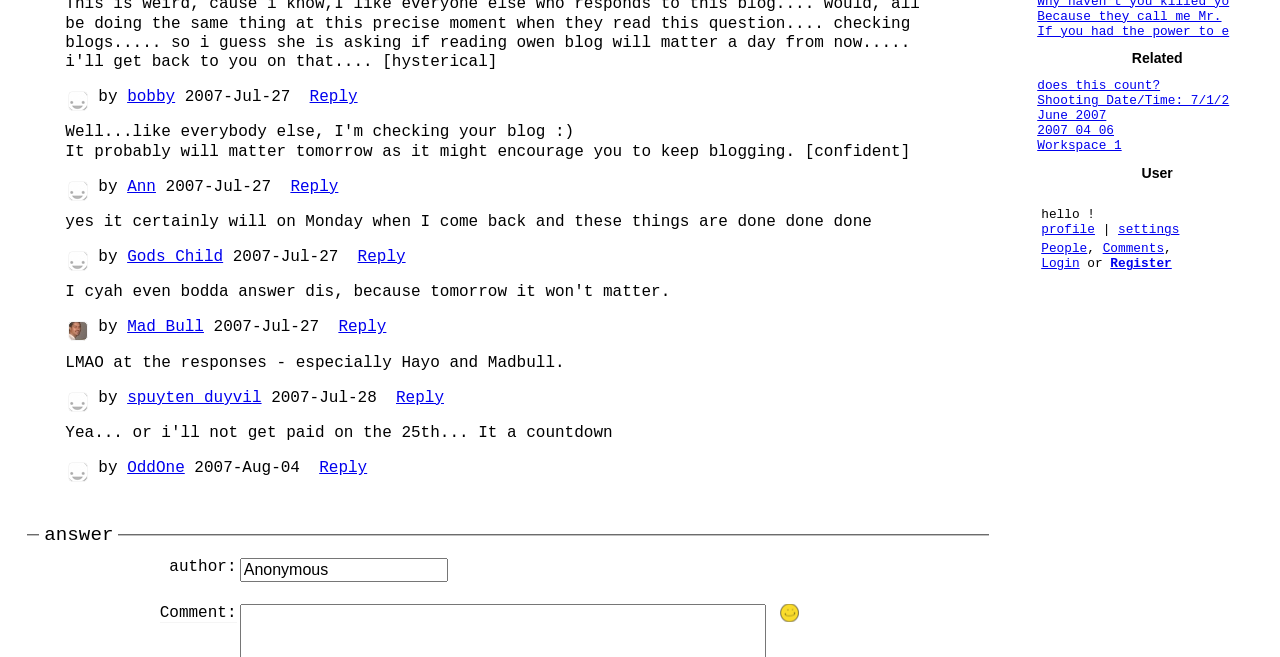Determine the bounding box coordinates in the format (top-left x, top-left y, bottom-right x, bottom-right y). Ensure all values are floating point numbers between 0 and 1. Identify the bounding box of the UI element described by: Gods Child

[0.099, 0.385, 0.175, 0.414]